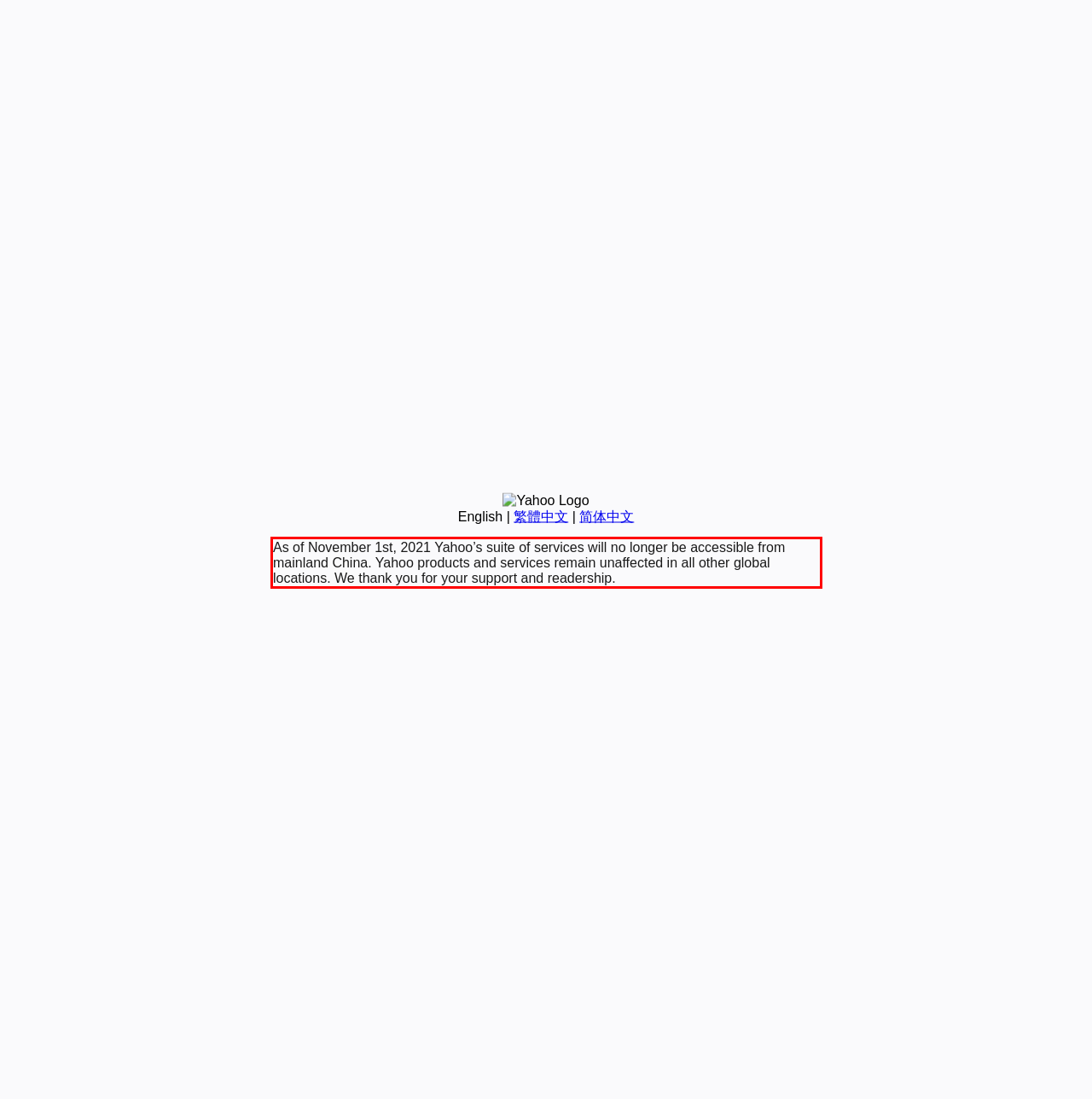Please examine the webpage screenshot and extract the text within the red bounding box using OCR.

As of November 1st, 2021 Yahoo’s suite of services will no longer be accessible from mainland China. Yahoo products and services remain unaffected in all other global locations. We thank you for your support and readership.